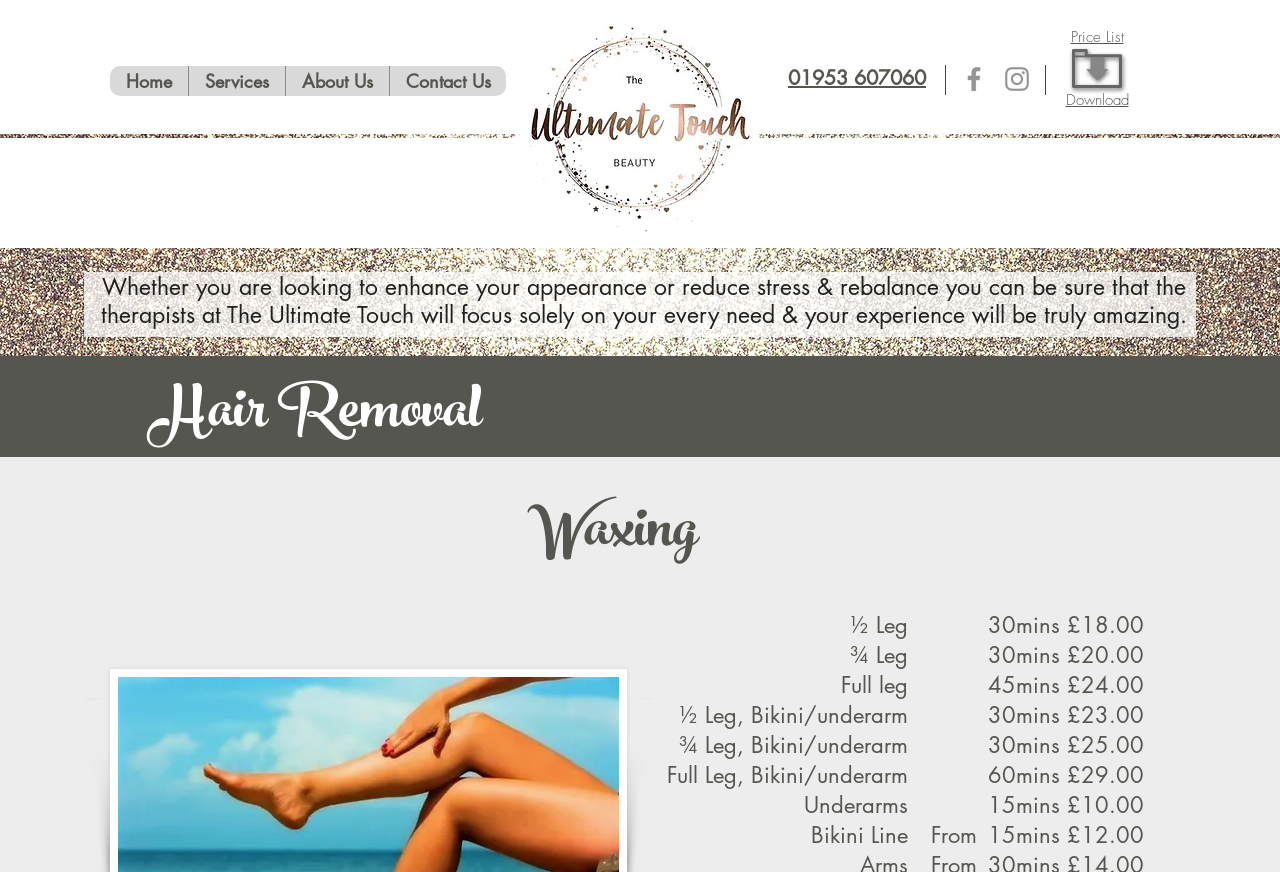What is the phone number of The Ultimate Touch?
Based on the screenshot, answer the question with a single word or phrase.

01953 607060